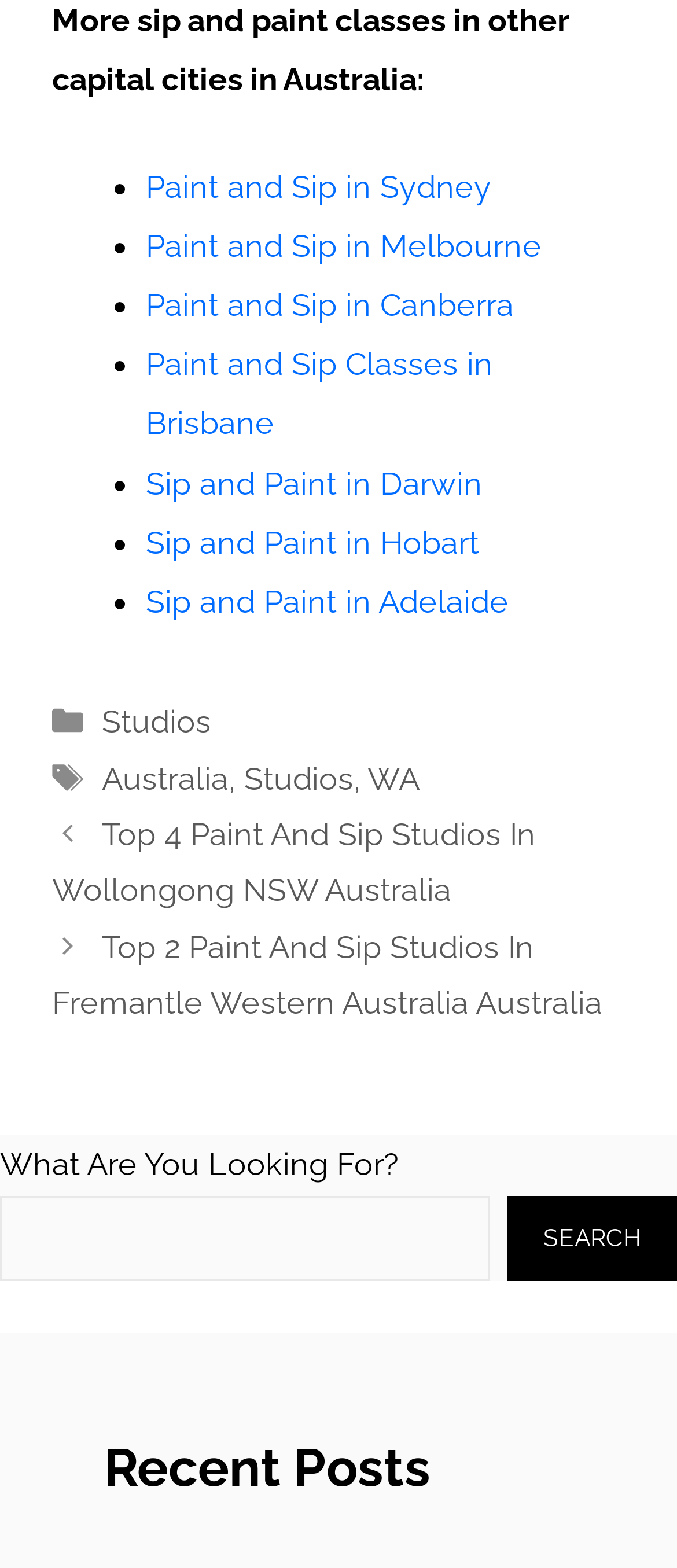What is the purpose of the search box?
Please answer the question with as much detail and depth as you can.

The search box is located at the bottom of the webpage with a label 'What Are You Looking For?' and a button 'Search', suggesting that users can input keywords to search for specific posts or content on the webpage.